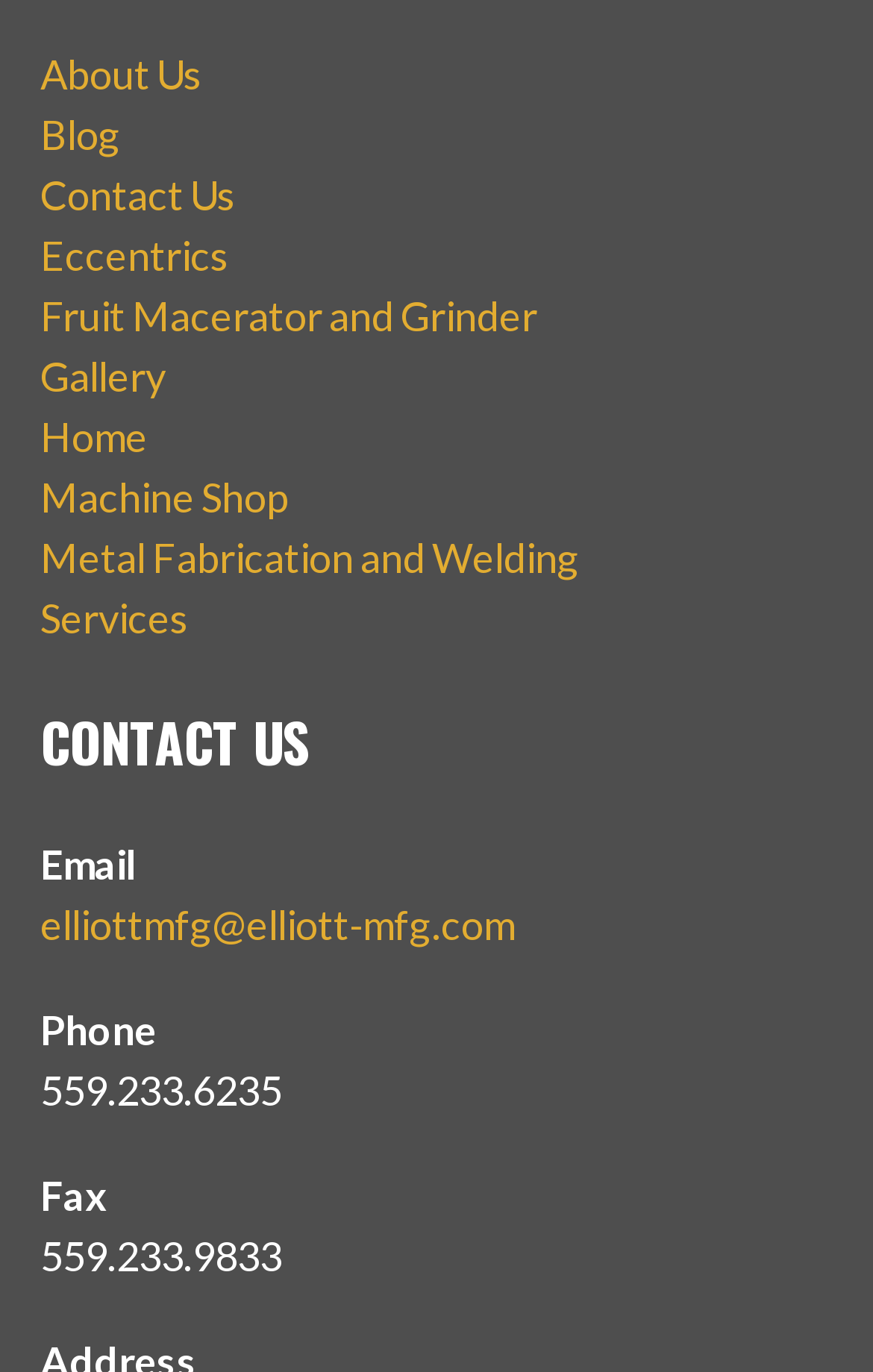Identify the bounding box coordinates necessary to click and complete the given instruction: "go to About Us page".

[0.046, 0.035, 0.231, 0.071]